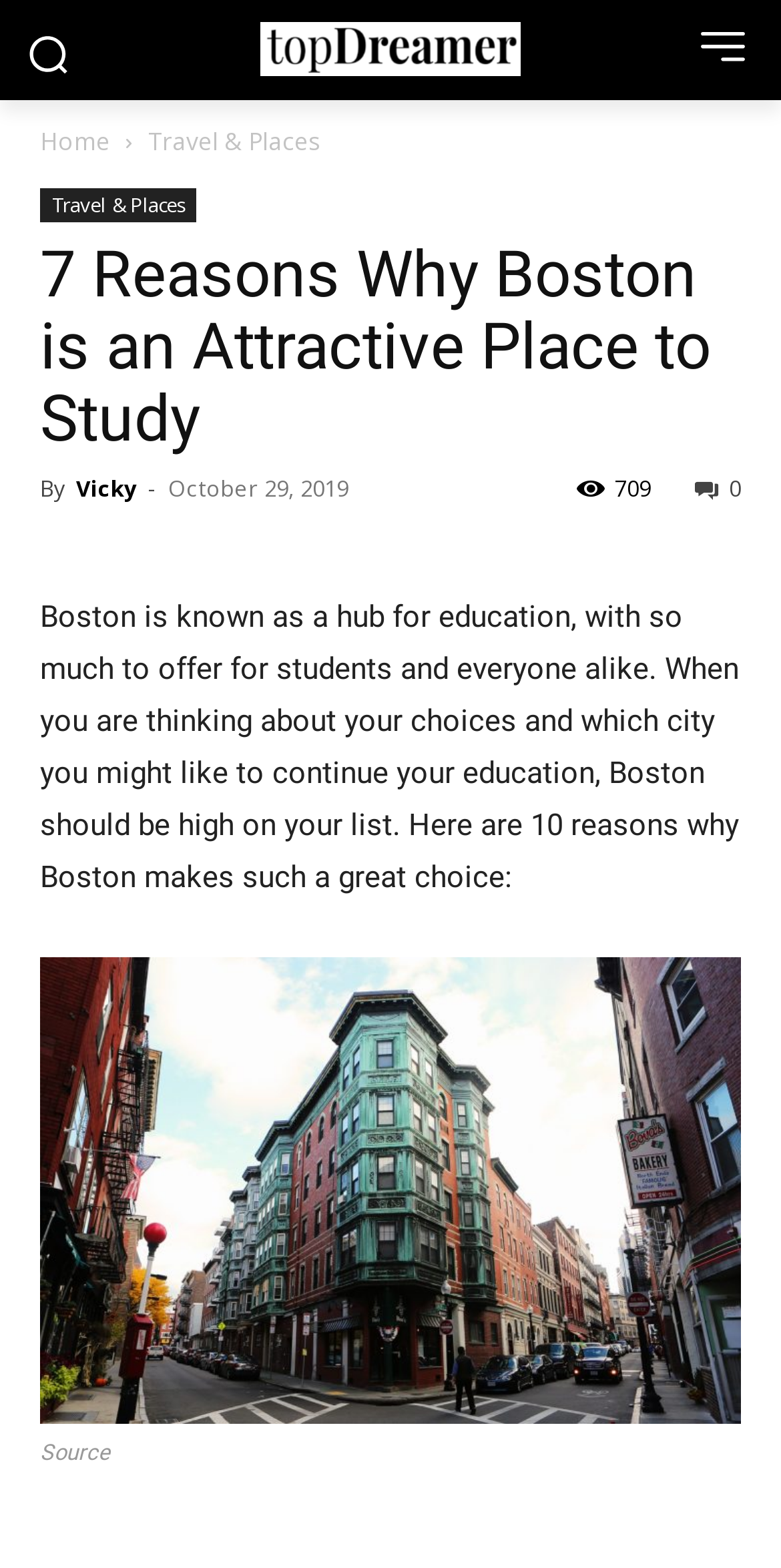Generate the text of the webpage's primary heading.

7 Reasons Why Boston is an Attractive Place to Study